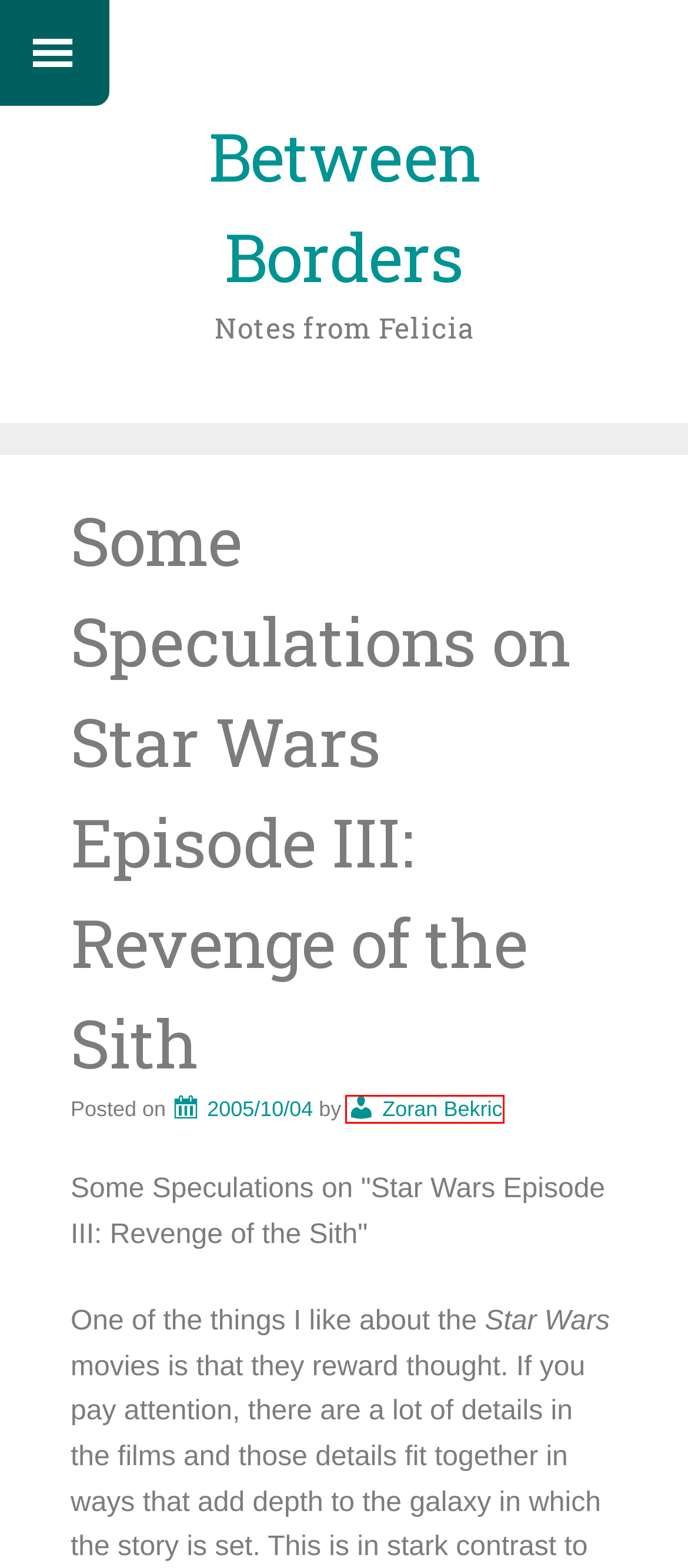Inspect the screenshot of a webpage with a red rectangle bounding box. Identify the webpage description that best corresponds to the new webpage after clicking the element inside the bounding box. Here are the candidates:
A. We came so far for beauty: a useful metaphor | Between Borders
B. Review of Star Wars Episode II: Attack of the Clones - RPGnet  RPG Game Index
C. An Alternative History of Australian Football | Between Borders
D. Thinking out loud about self-publishing | Between Borders
E. Zoran Bekric | Between Borders
F. Between Borders | Notes from Felicia
G. Mind Your Apostrophes | Between Borders
H. Ryan Cowles – WordPress Developer

E